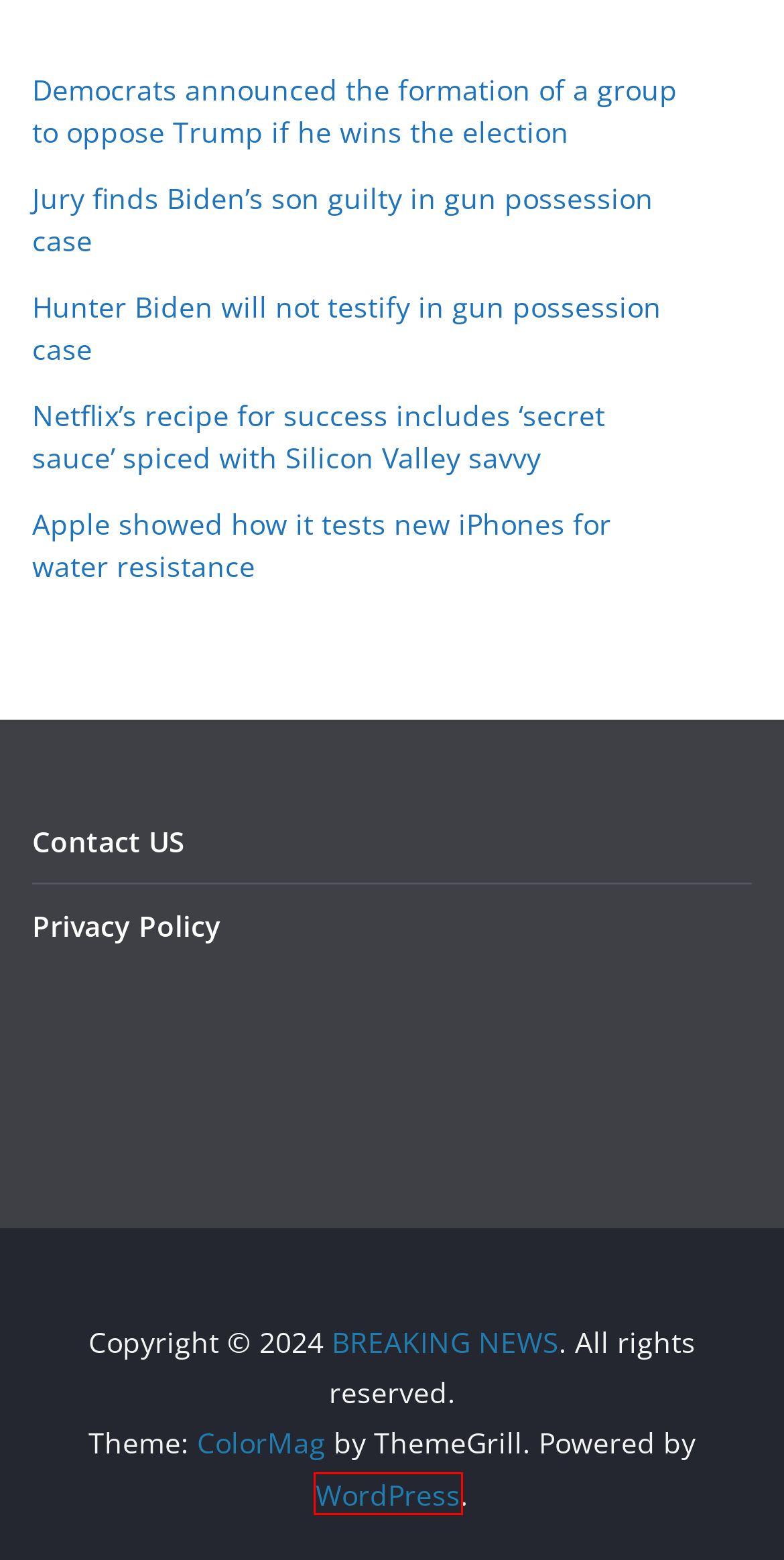Examine the webpage screenshot and identify the UI element enclosed in the red bounding box. Pick the webpage description that most accurately matches the new webpage after clicking the selected element. Here are the candidates:
A. Democrats announced the formation of a group to oppose Trump if he wins the election
B. Donald Trump must pay a $354.9 million fine
C. Coca-Cola used AI to create an ad for a new beverage
D. Tiffany Tompson, Author at BREAKING NEWS
E. Contact US
F. Blog Tool, Publishing Platform, and CMS – WordPress.org
G. Biden will not face criminal charges for possession of classified documents
H. Privacy Policy

F